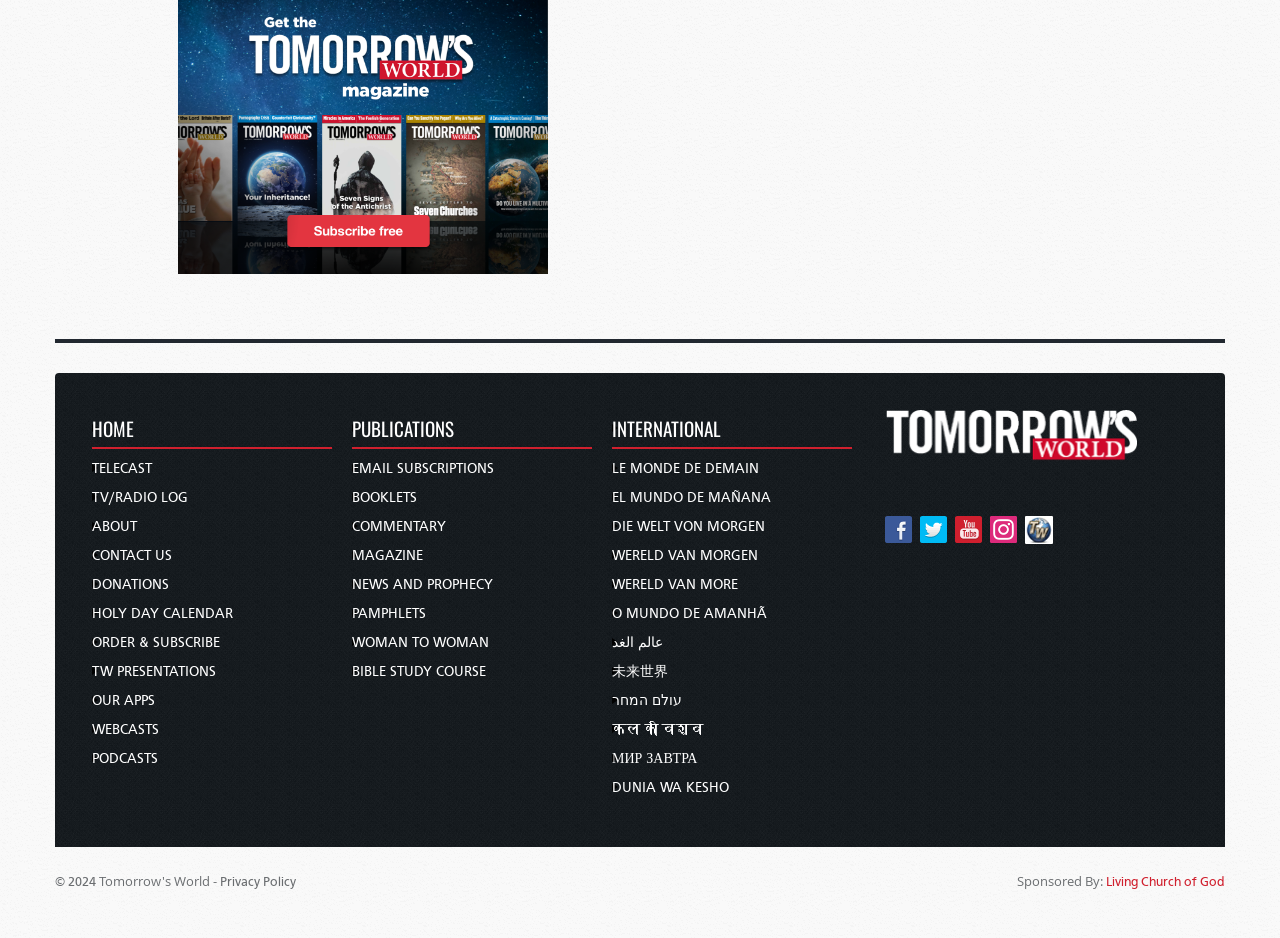What is the name of the organization sponsoring the website?
Using the image as a reference, answer the question with a short word or phrase.

Living Church of God